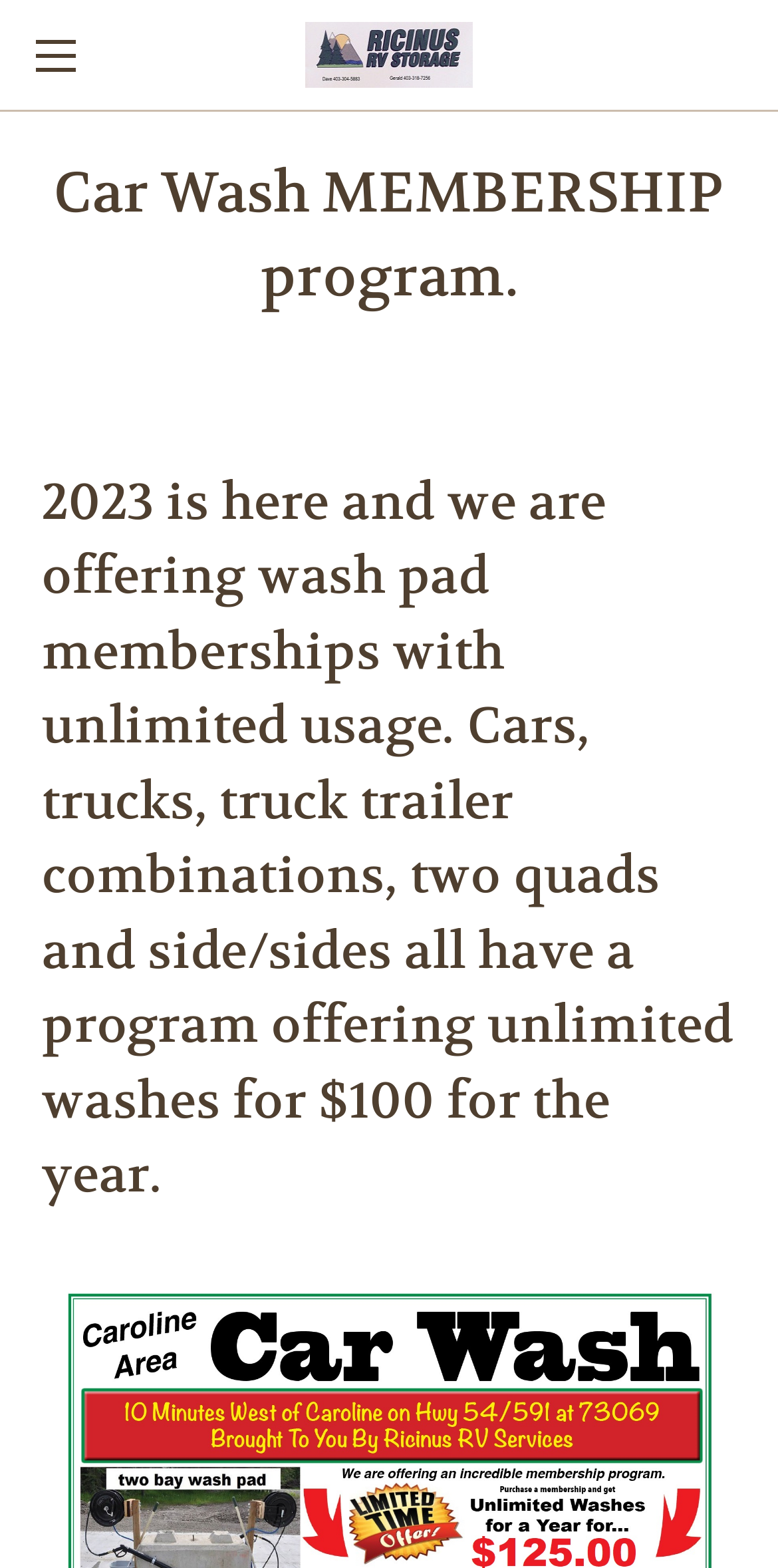Given the description of a UI element: "Crete Bike Tours", identify the bounding box coordinates of the matching element in the webpage screenshot.

None